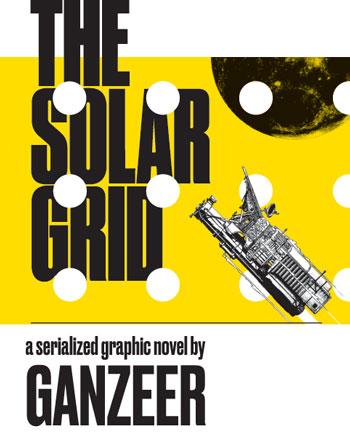Explain what is happening in the image with elaborate details.

The image features the cover of "The Solar Grid," a serialized graphic novel by Ganzeer, the pseudonym of Egyptian graffiti and visual artist Mohamed Fahmy. The design showcases a bold yellow background adorned with large, contrasting white polka dots, evoking a modern and dynamic aesthetic. In the foreground, a stylized illustration of a spacecraft or futuristic machinery captures attention, symbolizing themes of technology and innovation. The title "THE SOLAR GRID" is prominently displayed in striking black lettering, while the subtitle "a serialized graphic novel by" sets the stage for the creative work of Ganzeer, known for his poignant exploration of contemporary social issues. This cover encapsulates the blend of artistry and narrative that characterizes Ganzeer’s contributions to graphic storytelling.